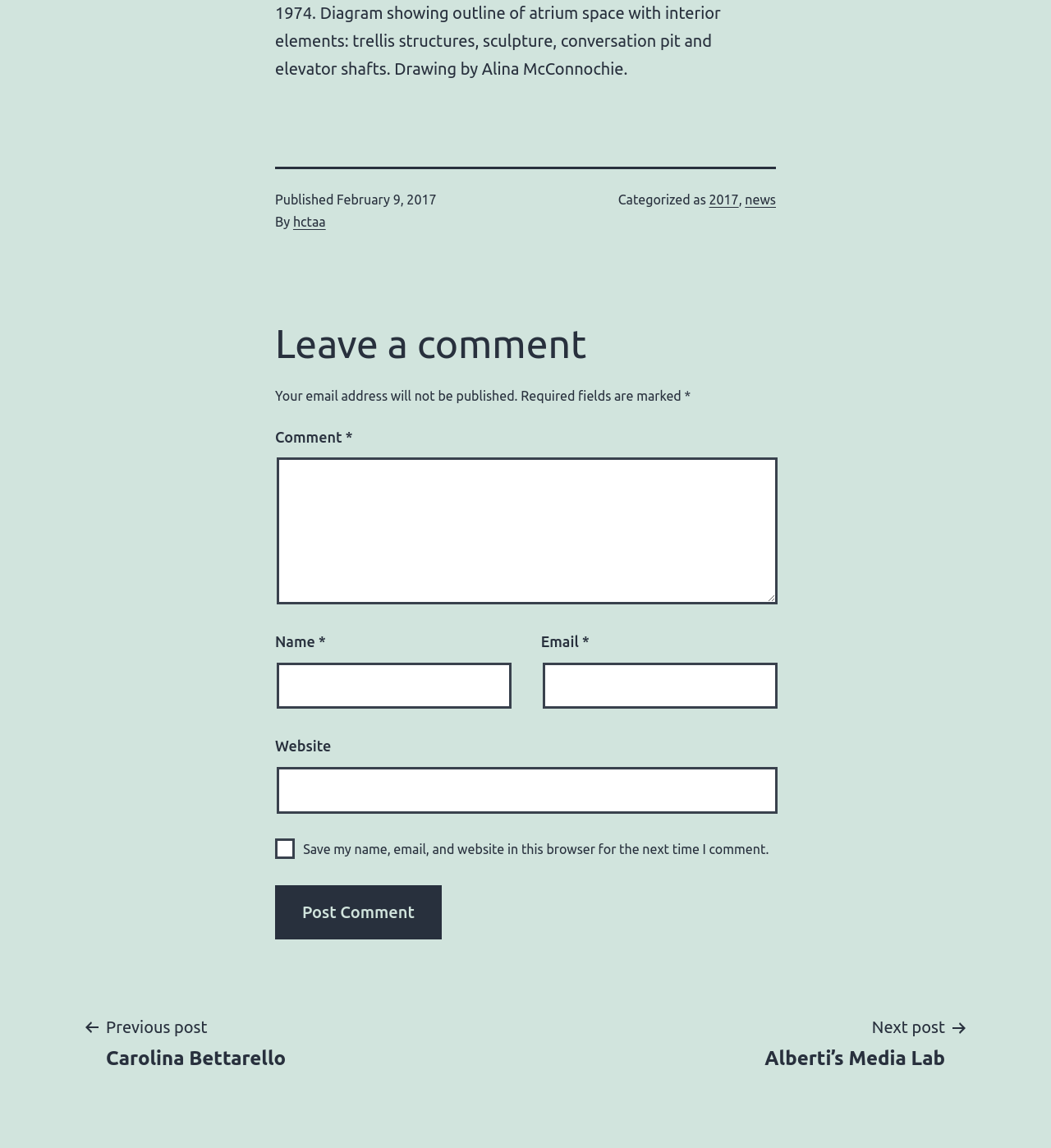Please answer the following question using a single word or phrase: 
What is the date of the published post?

February 9, 2017